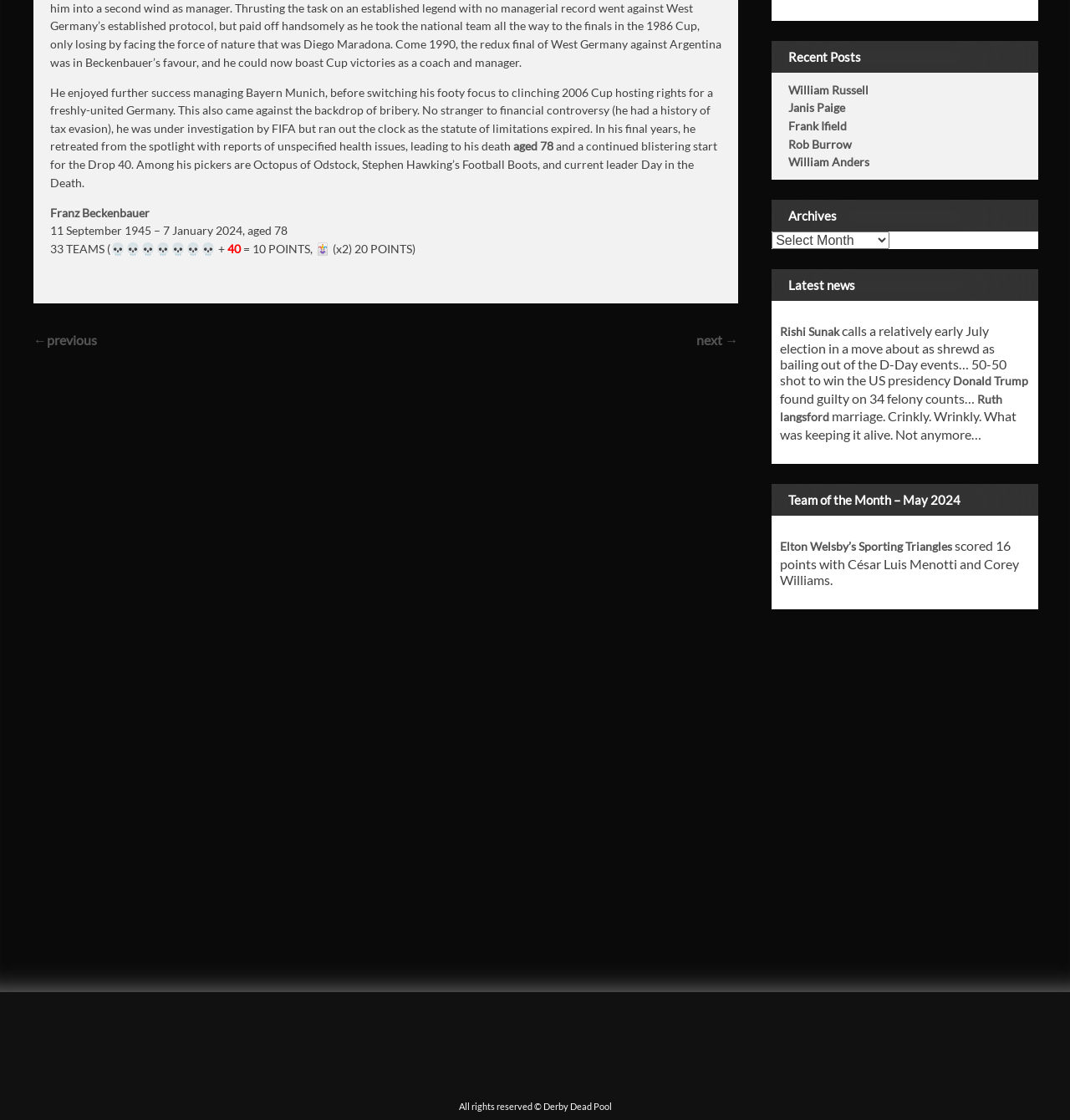Given the element description, predict the bounding box coordinates in the format (top-left x, top-left y, bottom-right x, bottom-right y), using floating point numbers between 0 and 1: ←previous

[0.031, 0.296, 0.091, 0.31]